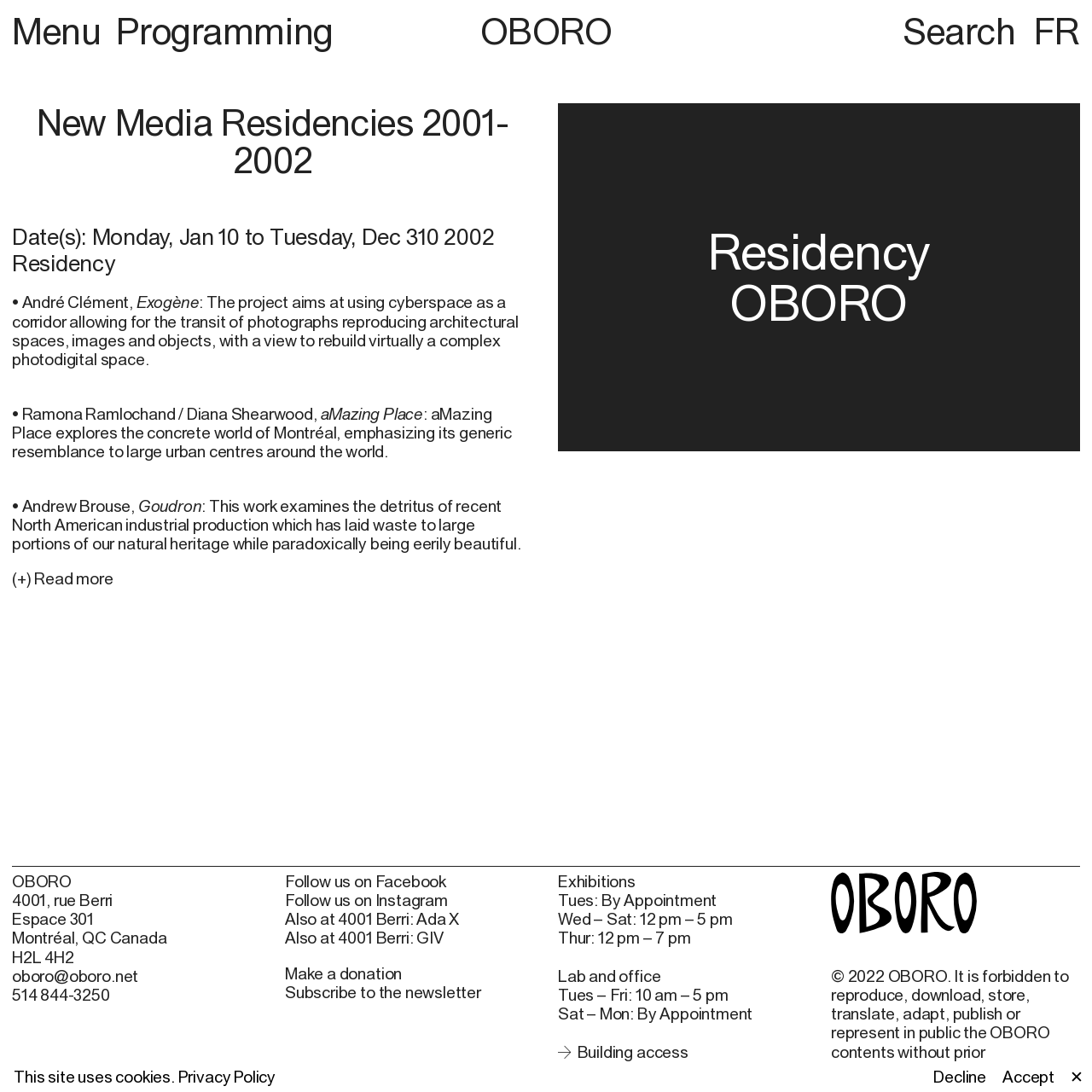What is the project 'Exogène' about?
Based on the image, respond with a single word or phrase.

Using cyberspace to rebuild photodigital space